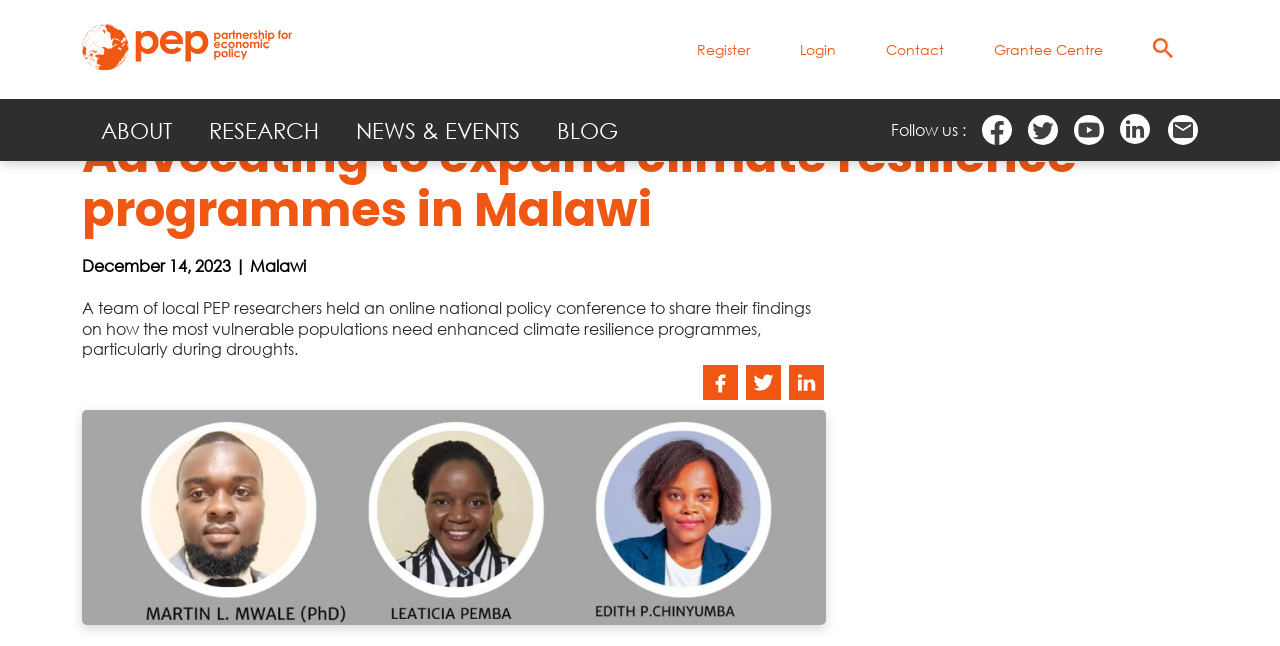Please find the bounding box coordinates of the clickable region needed to complete the following instruction: "Click on the Register link". The bounding box coordinates must consist of four float numbers between 0 and 1, i.e., [left, top, right, bottom].

[0.525, 0.004, 0.605, 0.149]